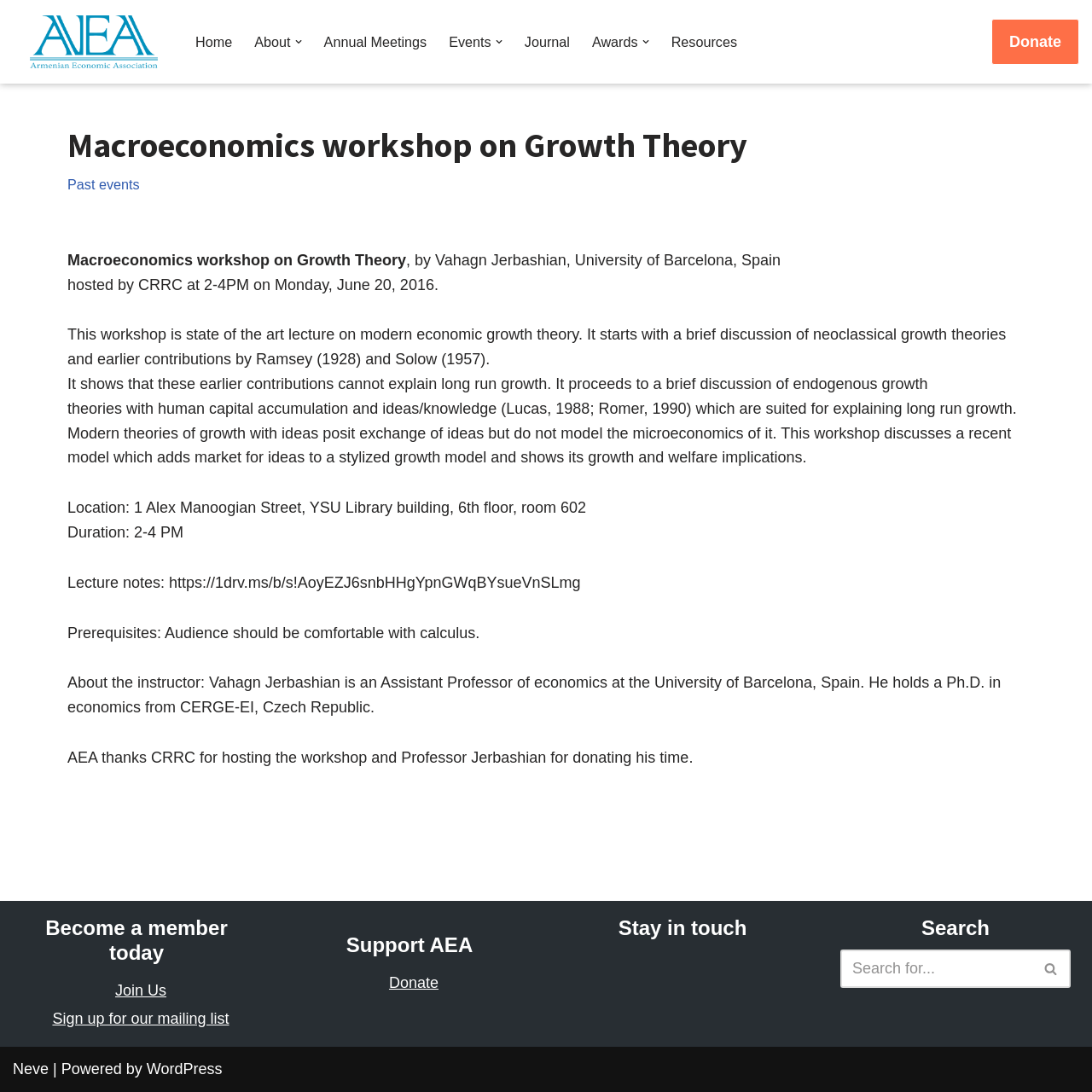Show me the bounding box coordinates of the clickable region to achieve the task as per the instruction: "Click Home".

[0.179, 0.028, 0.213, 0.049]